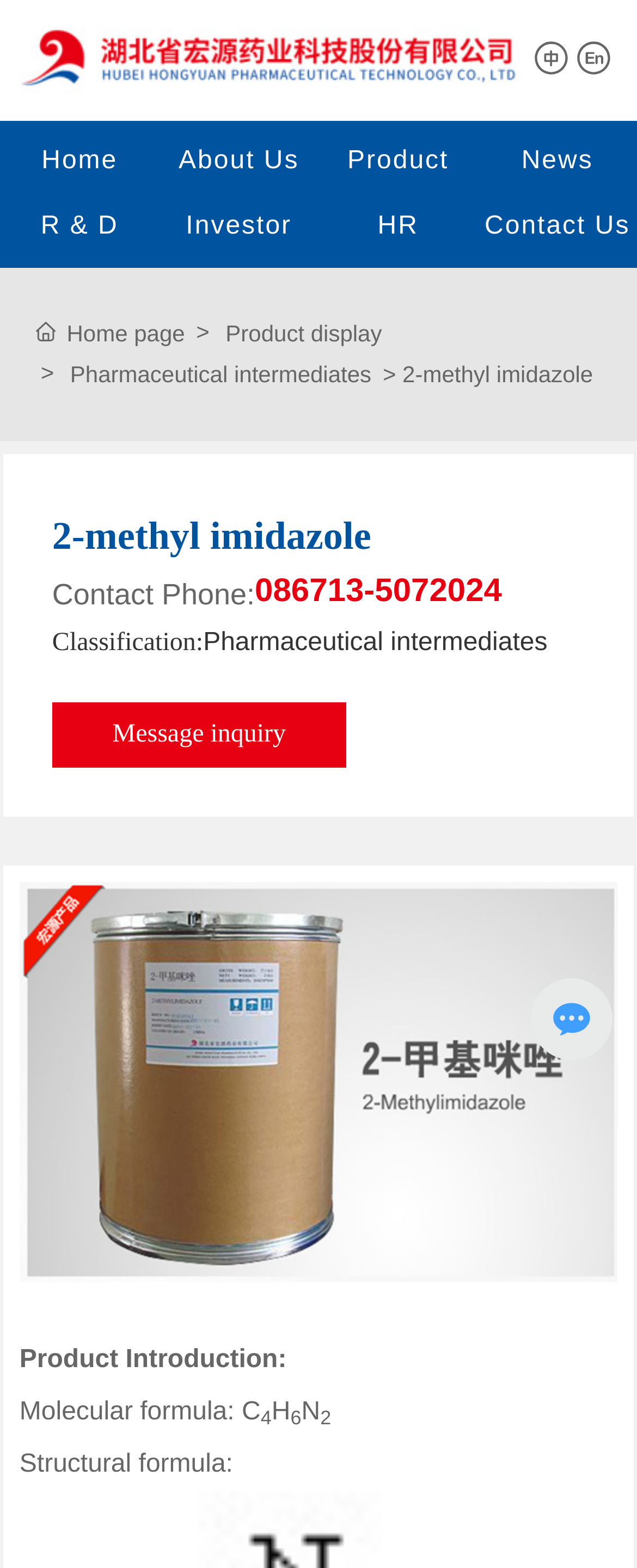Please identify the bounding box coordinates of the element I should click to complete this instruction: 'Click the 'Home' link'. The coordinates should be given as four float numbers between 0 and 1, like this: [left, top, right, bottom].

[0.0, 0.082, 0.25, 0.124]